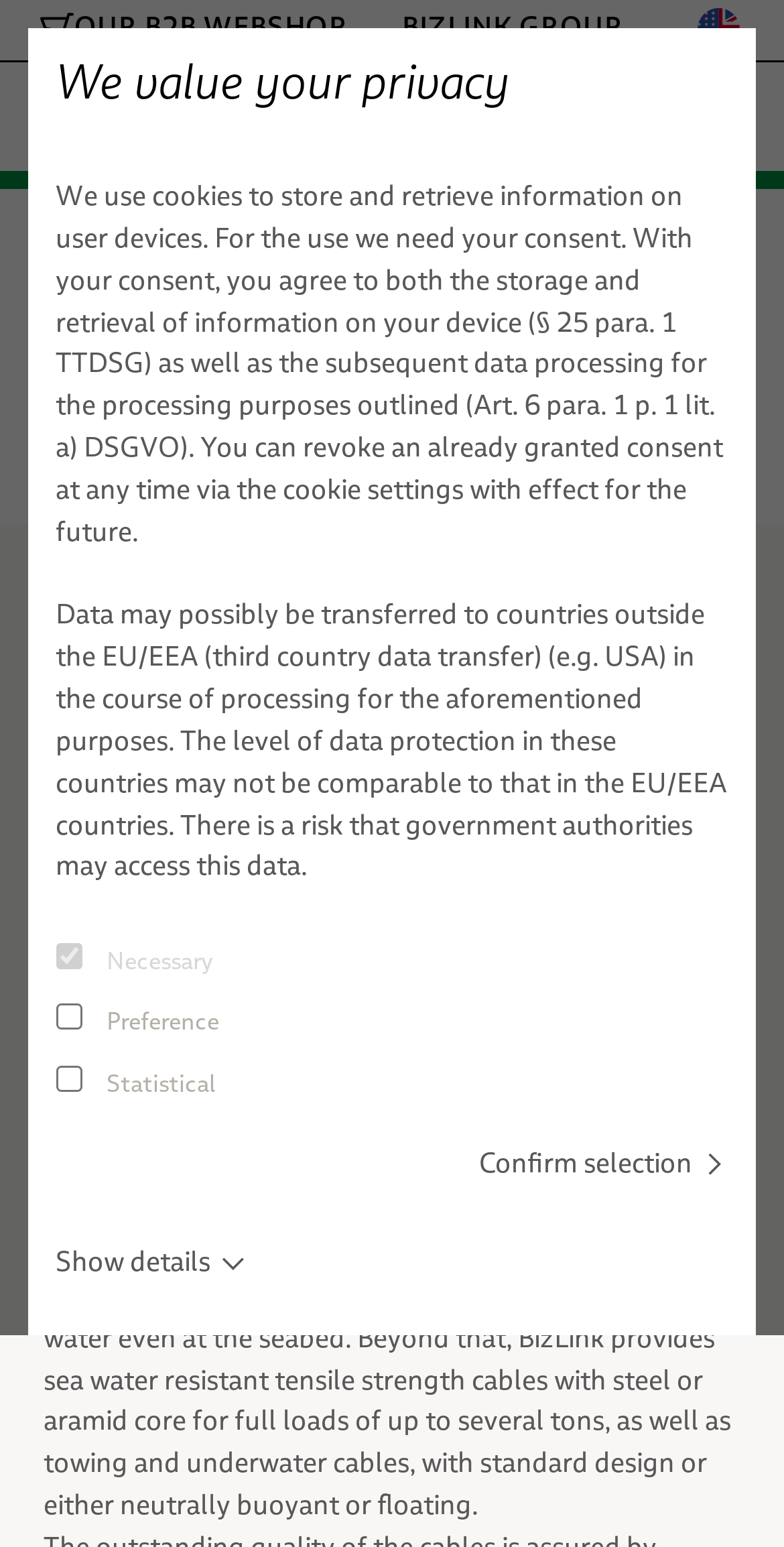Please identify the bounding box coordinates of the element's region that needs to be clicked to fulfill the following instruction: "Search for something". The bounding box coordinates should consist of four float numbers between 0 and 1, i.e., [left, top, right, bottom].

[0.738, 0.054, 0.85, 0.111]